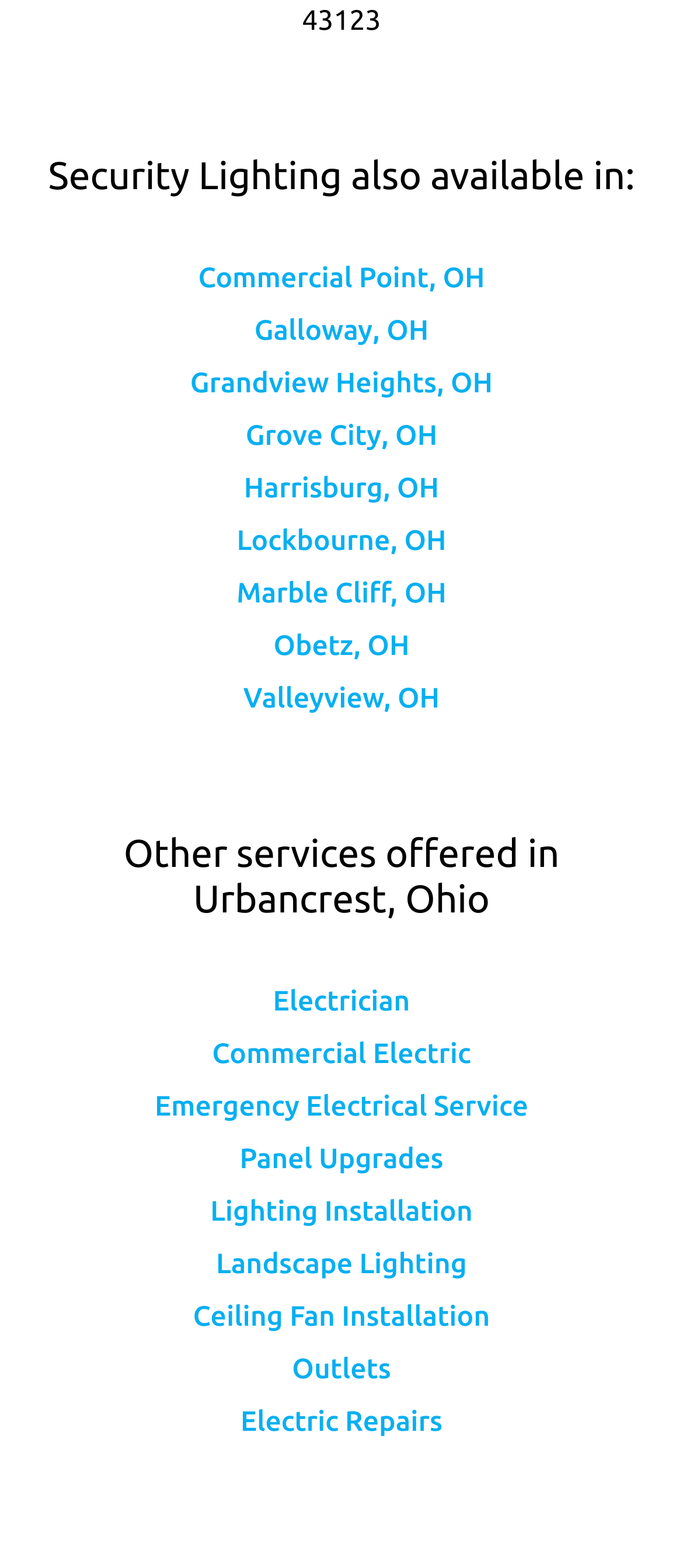Given the element description "Commercial Point, OH" in the screenshot, predict the bounding box coordinates of that UI element.

[0.29, 0.167, 0.71, 0.187]